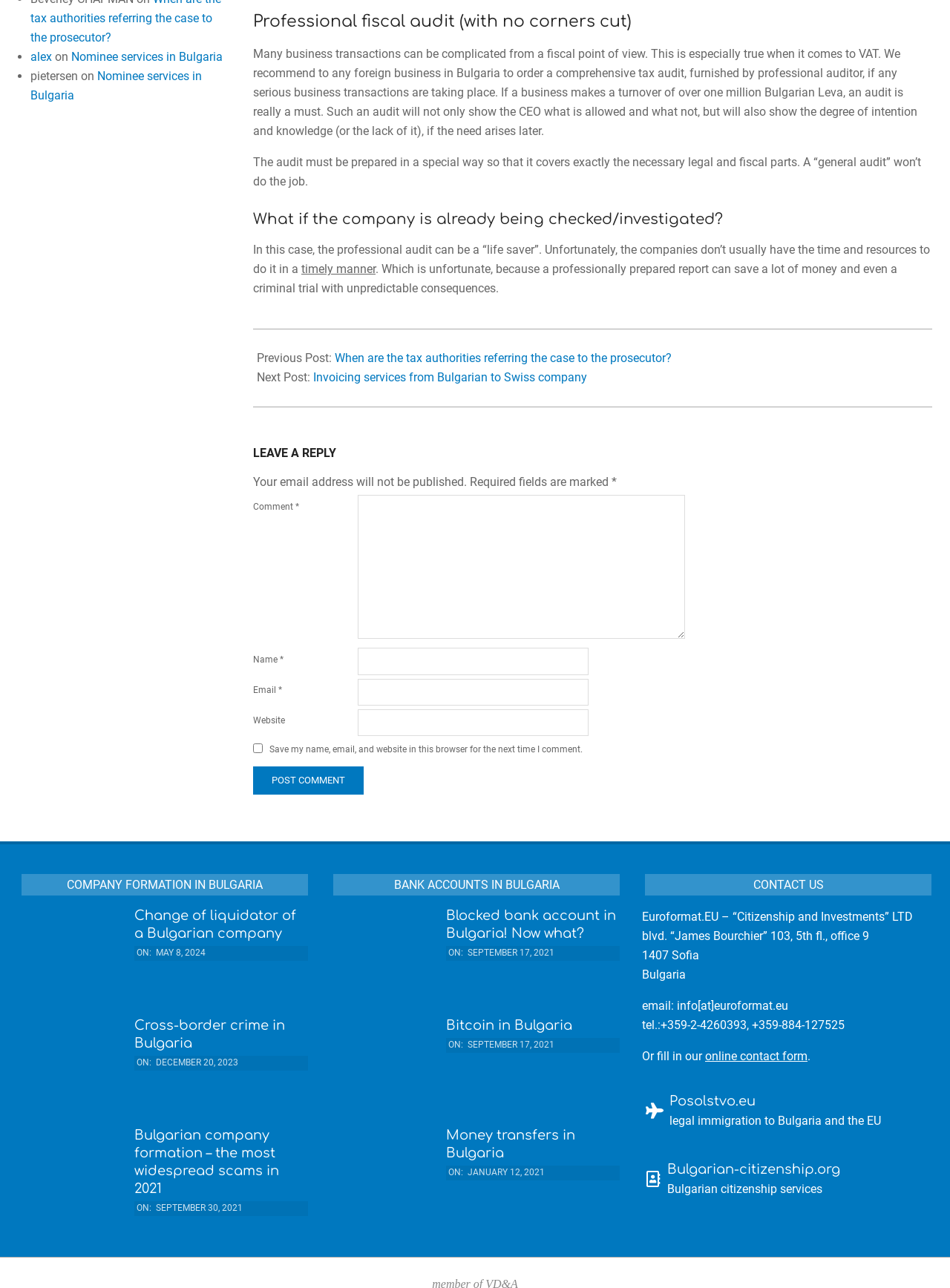Please provide a comprehensive response to the question based on the details in the image: What is the main topic of this webpage?

Based on the headings and content of the webpage, it appears to be discussing fiscal audits, specifically in the context of Bulgaria and VAT. The headings 'Professional fiscal audit' and 'What if the company is already being checked/investigated?' suggest that the webpage is providing information and guidance on this topic.